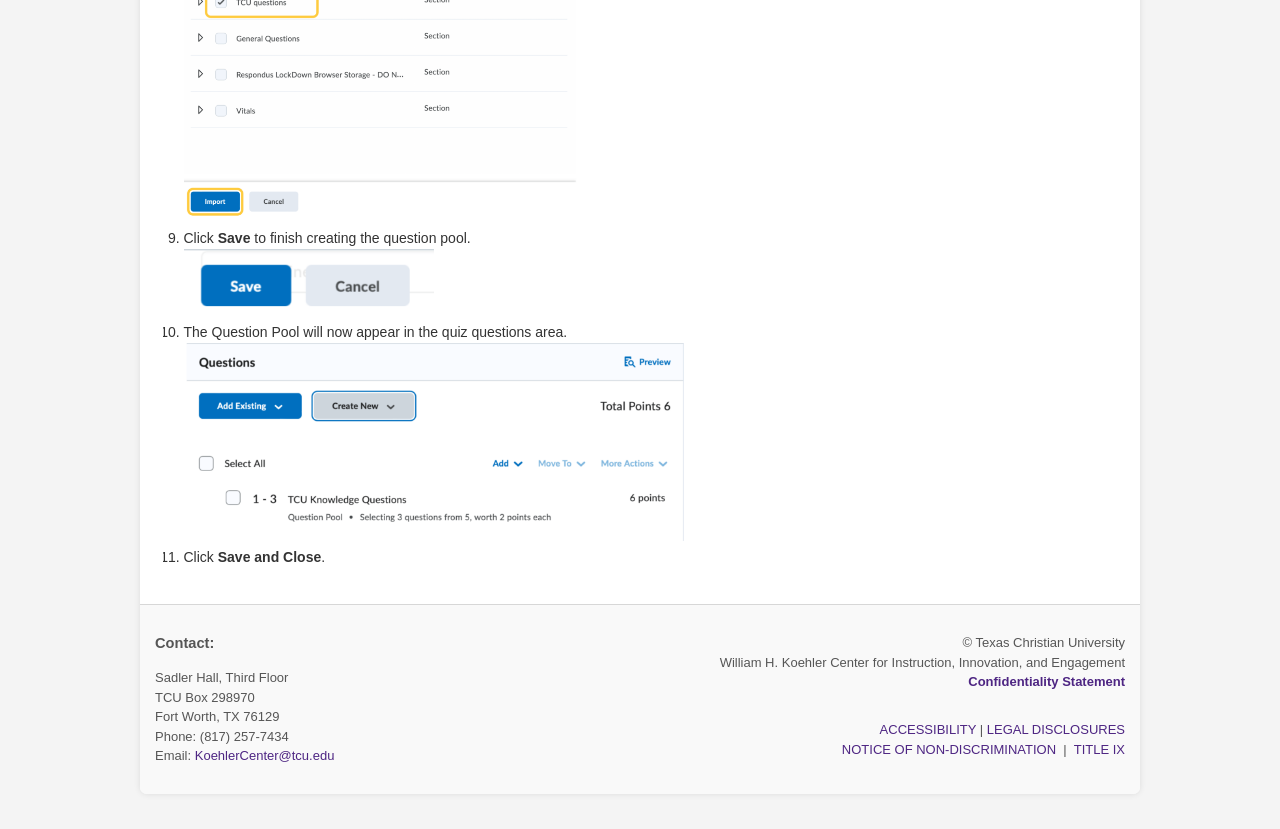Please provide the bounding box coordinates for the element that needs to be clicked to perform the following instruction: "Click Save". The coordinates should be given as four float numbers between 0 and 1, i.e., [left, top, right, bottom].

[0.143, 0.366, 0.339, 0.385]